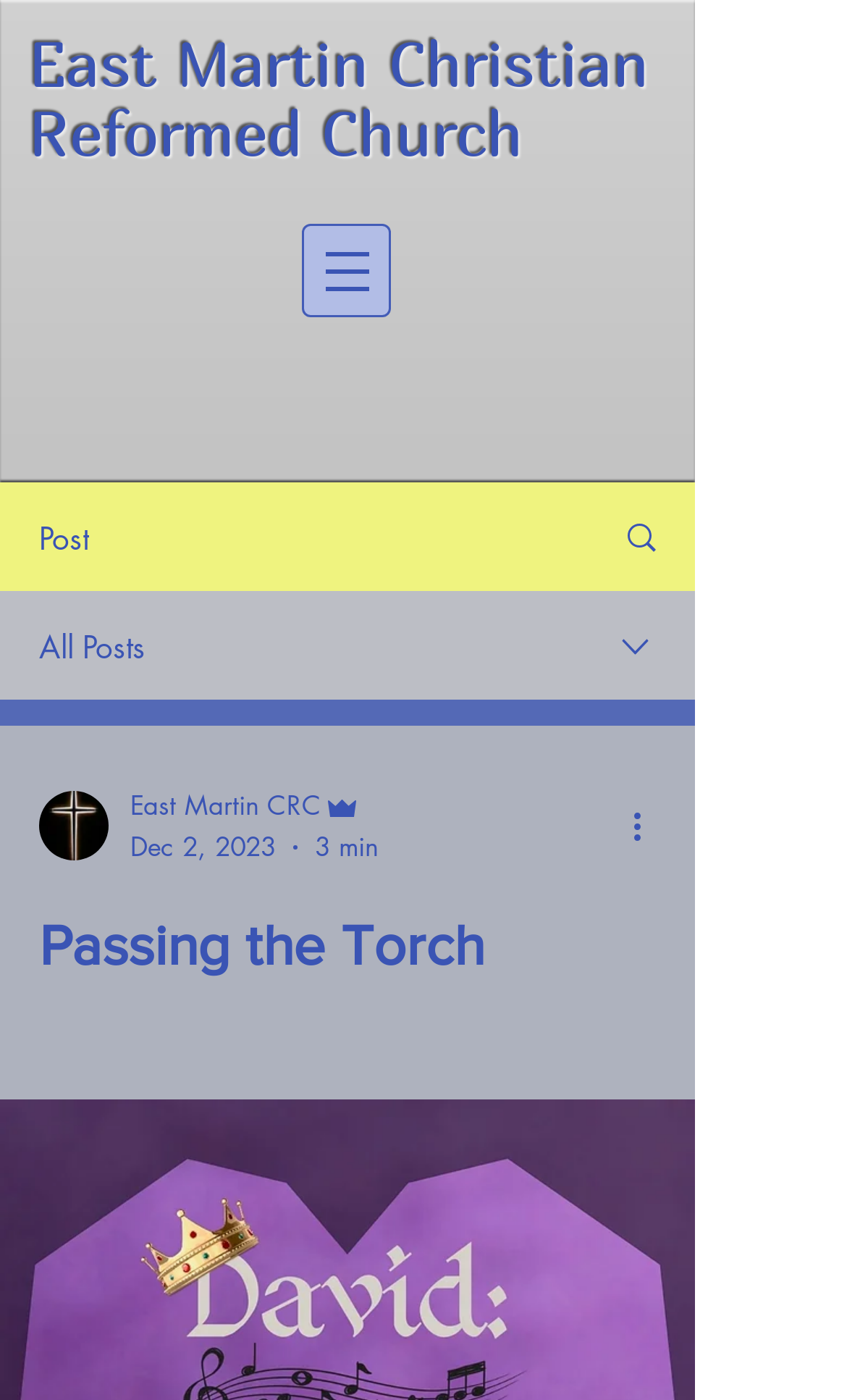What is the name of the church?
Please answer the question as detailed as possible based on the image.

I found the answer by looking at the heading element with the text 'East Martin Christian Reformed Church' which is located at the top of the webpage.